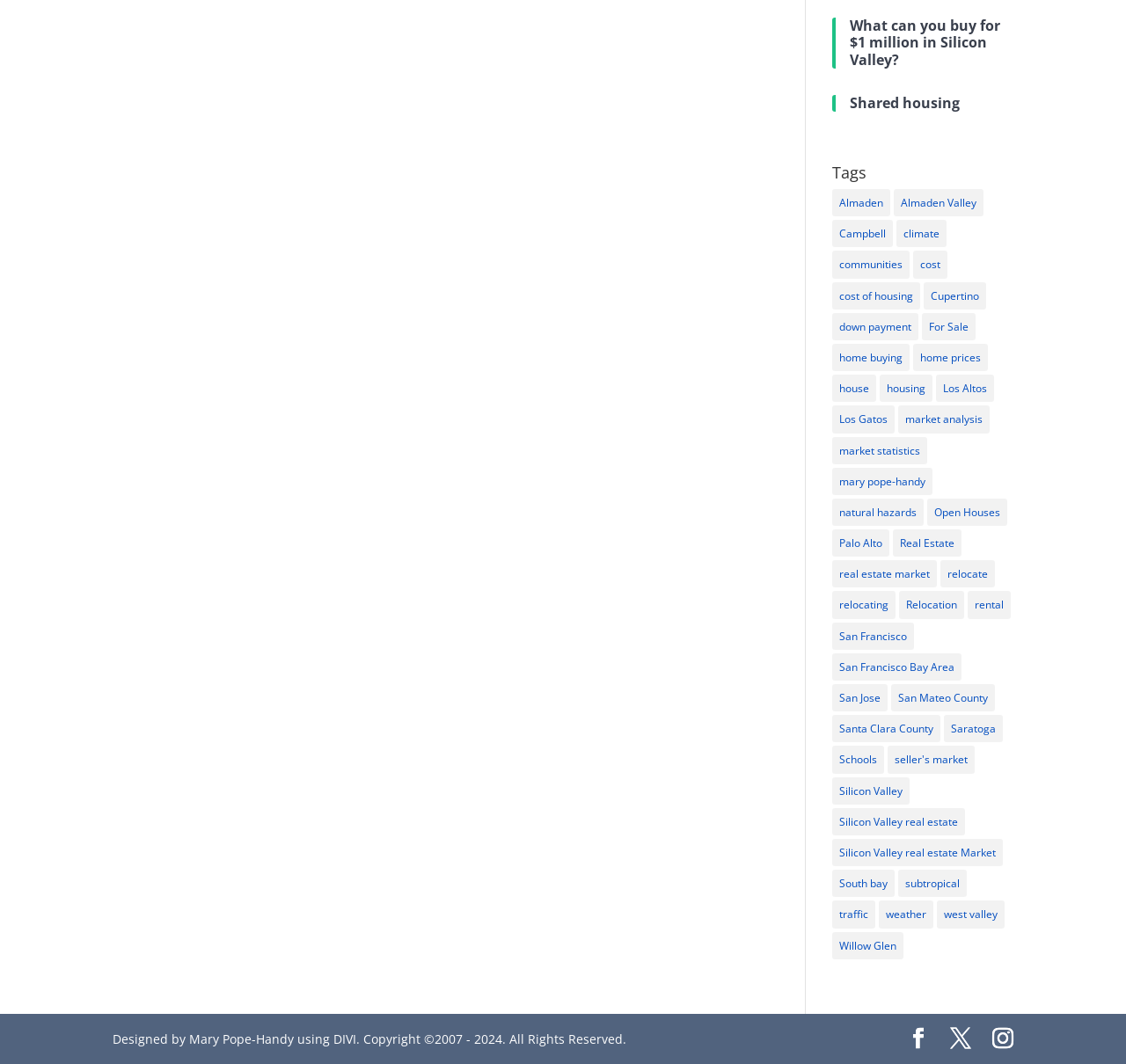Using the given description, provide the bounding box coordinates formatted as (top-left x, top-left y, bottom-right x, bottom-right y), with all values being floating point numbers between 0 and 1. Description: Expand Menu

None